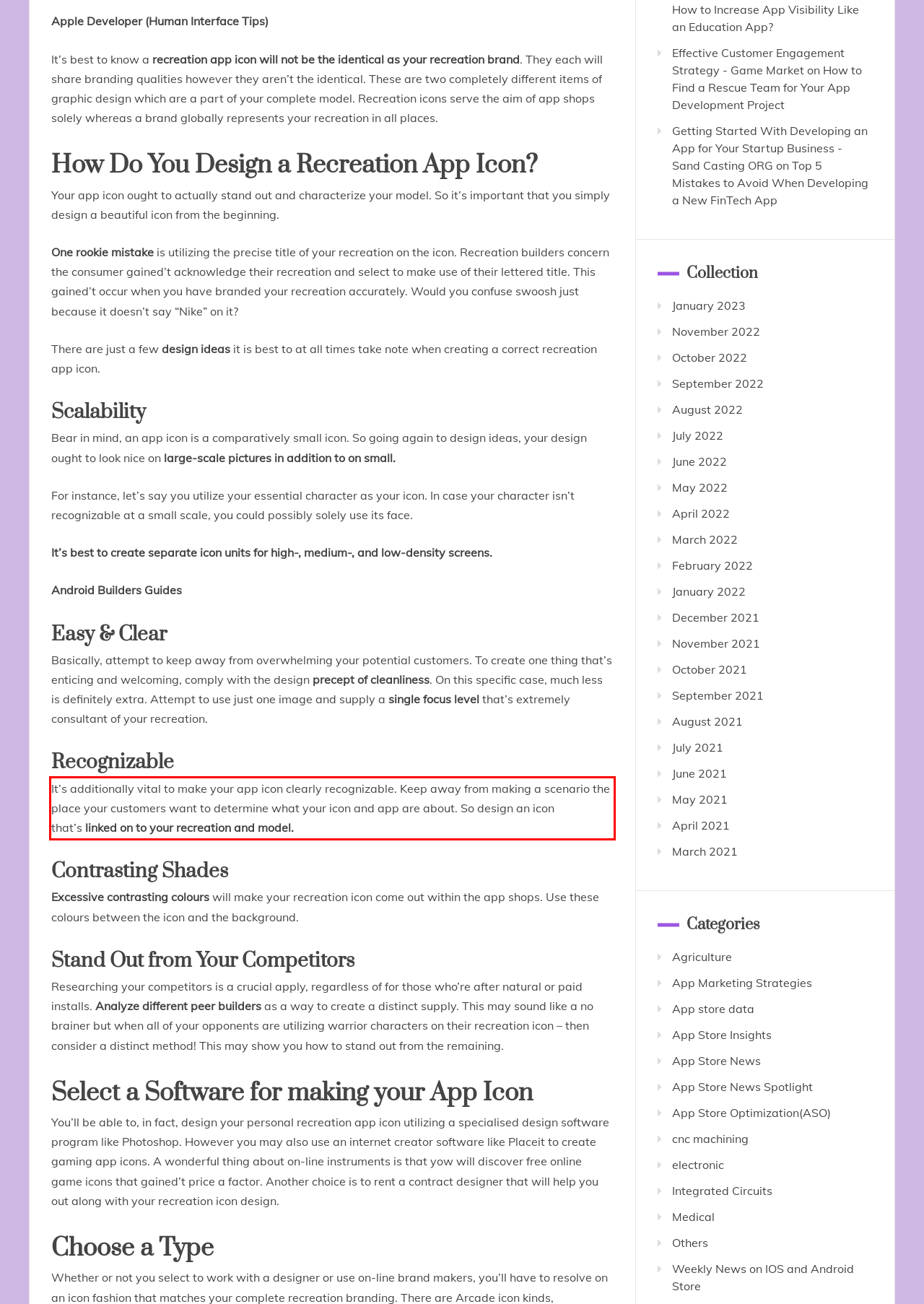You are given a screenshot with a red rectangle. Identify and extract the text within this red bounding box using OCR.

It’s additionally vital to make your app icon clearly recognizable. Keep away from making a scenario the place your customers want to determine what your icon and app are about. So design an icon that’s linked on to your recreation and model.